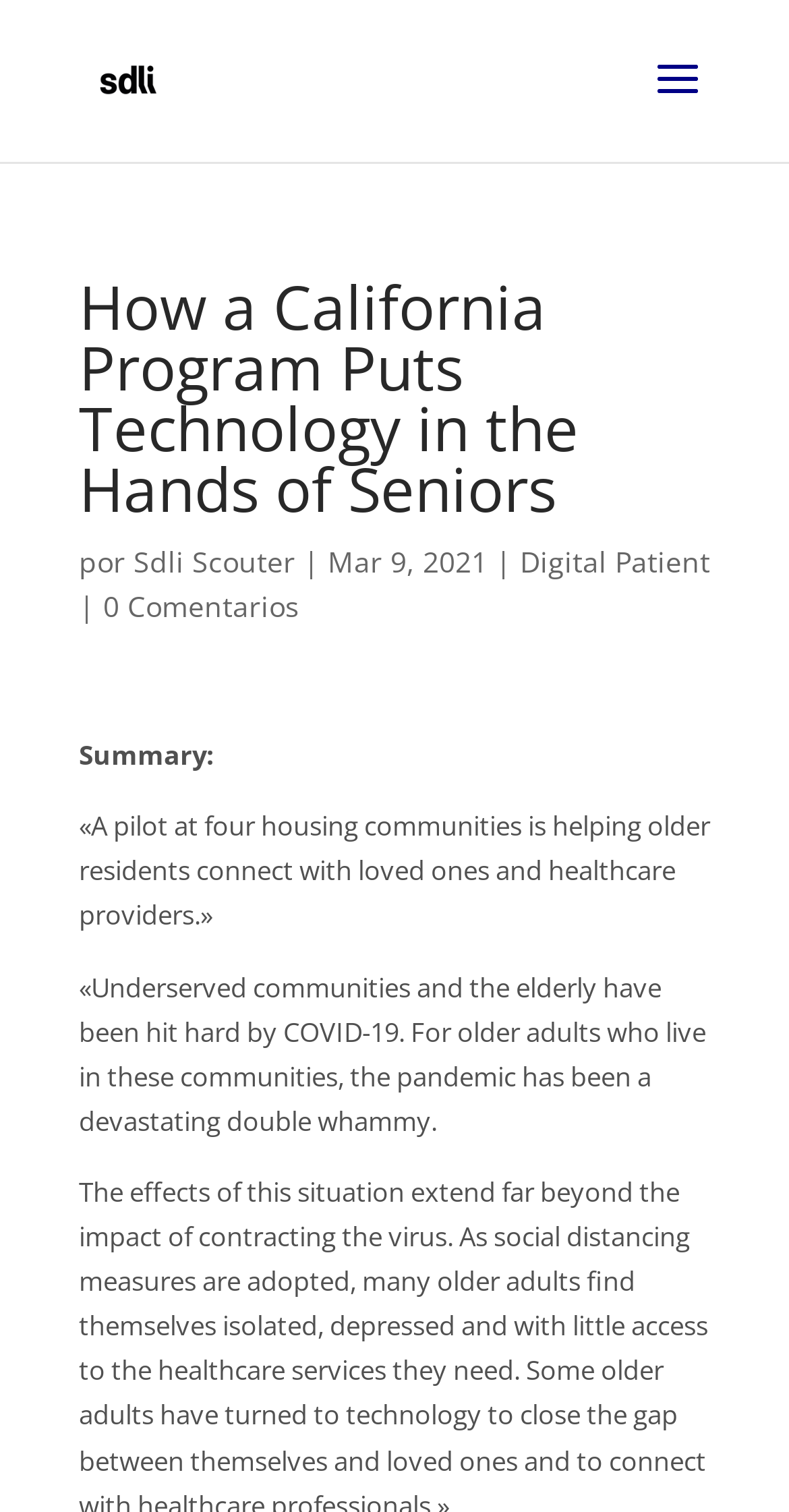Describe every aspect of the webpage comprehensively.

The webpage appears to be an article about a California program that provides technology to seniors. At the top, there is a logo and a link to "Radar HealthTech | Sdli" positioned on the left side, taking up about 10% of the screen width. Below the logo, there is a heading that spans about 80% of the screen width, stating the title of the article "How a California Program Puts Technology in the Hands of Seniors".

On the same line as the heading, there are several pieces of text and links. On the left, there is a single word "por" followed by a link to "Sdli Scouter". To the right of the link, there is a vertical bar symbol, and then the date "Mar 9, 2021". Further to the right, there is a link to "Digital Patient".

Below this line, there is a link to "0 Comentarios" positioned on the left side. Underneath, there is a section with a heading "Summary:" followed by a brief summary of the article, which describes a pilot program at four housing communities that helps older residents connect with loved ones and healthcare providers. The summary is followed by a longer paragraph that discusses the impact of COVID-19 on underserved communities and the elderly.